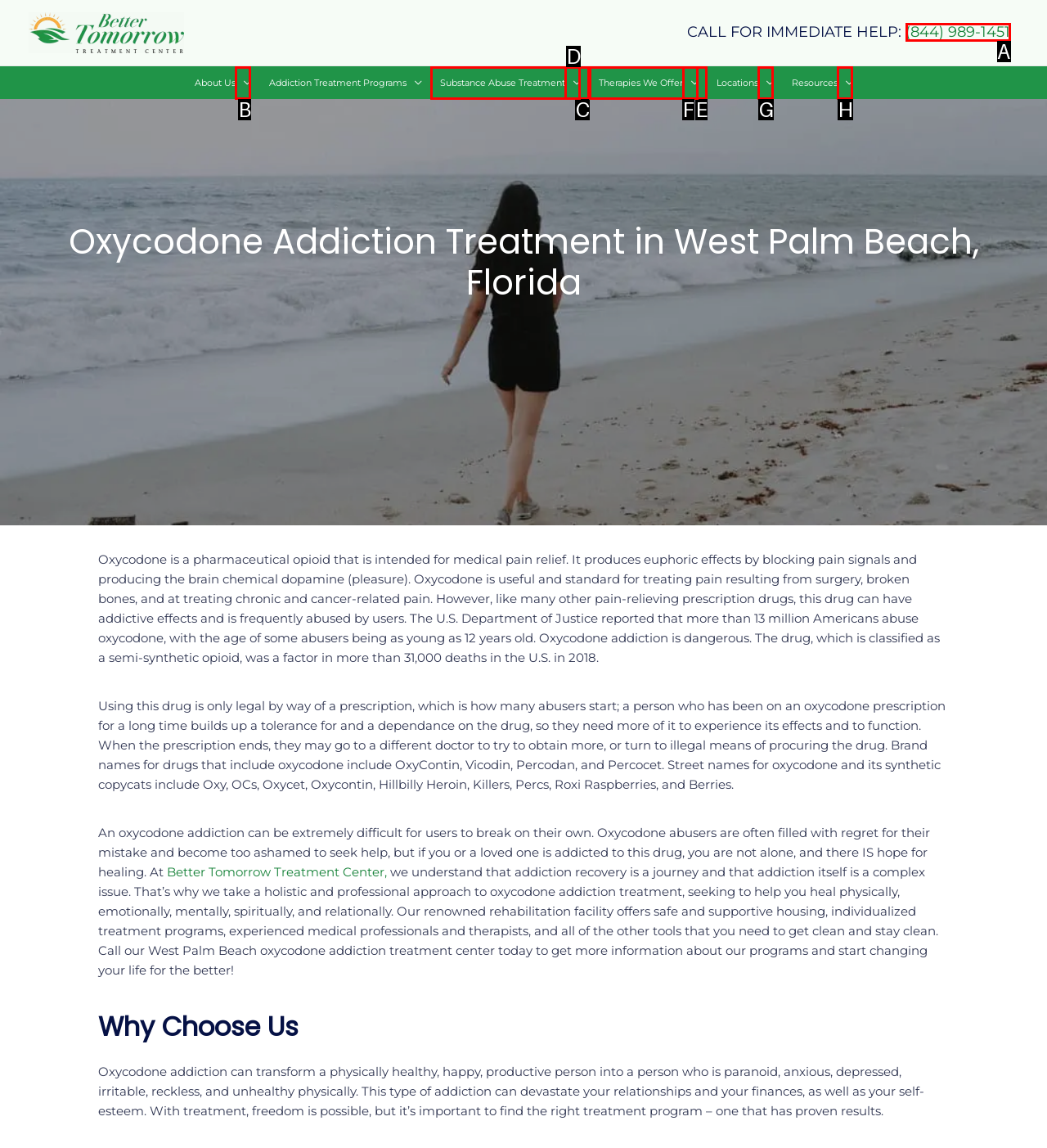From the available choices, determine which HTML element fits this description: parent_node: Locations aria-label="Menu Toggle" Respond with the correct letter.

G